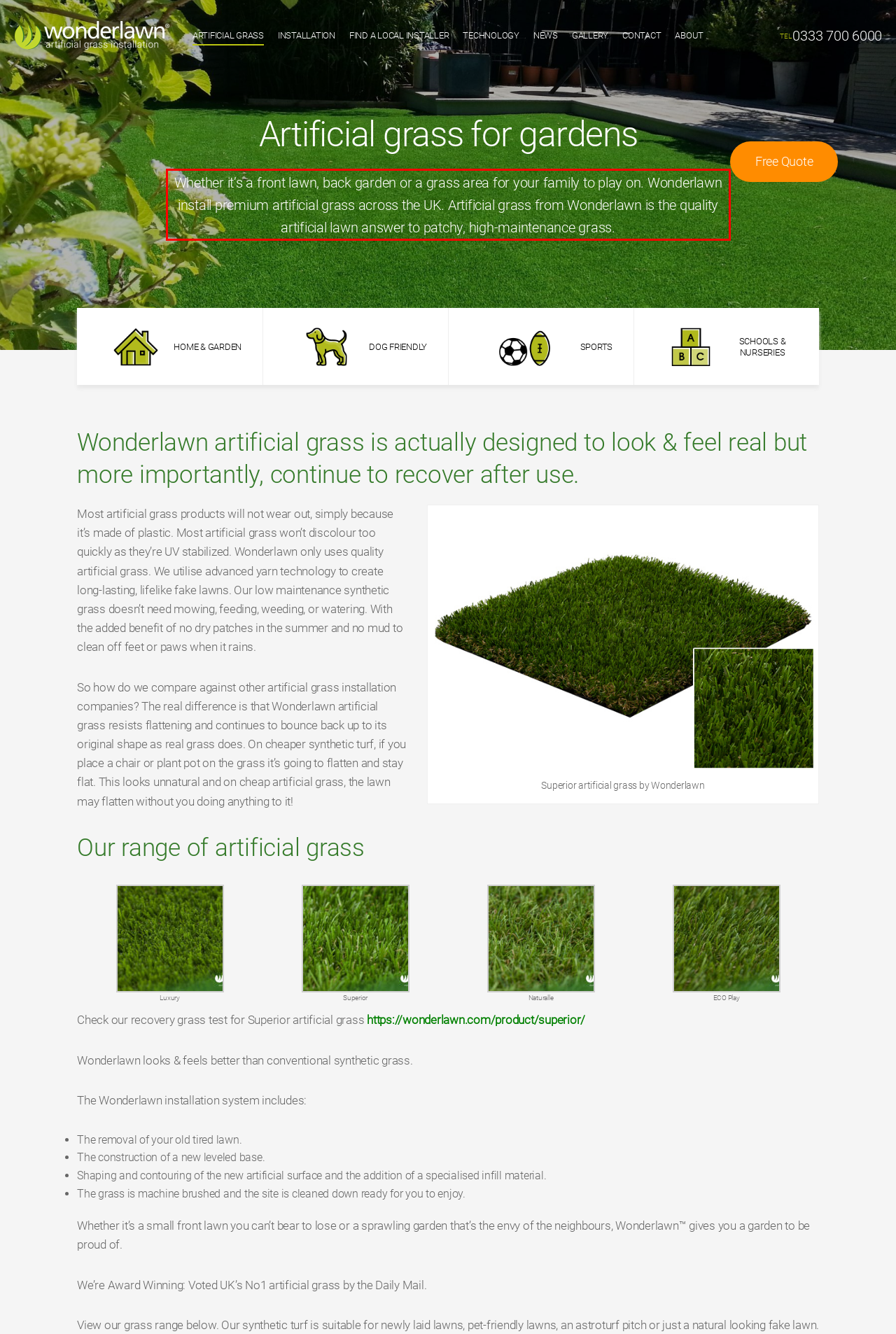You are provided with a screenshot of a webpage that includes a red bounding box. Extract and generate the text content found within the red bounding box.

Whether it’s a front lawn, back garden or a grass area for your family to play on. Wonderlawn install premium artificial grass across the UK. Artificial grass from Wonderlawn is the quality artificial lawn answer to patchy, high-maintenance grass.